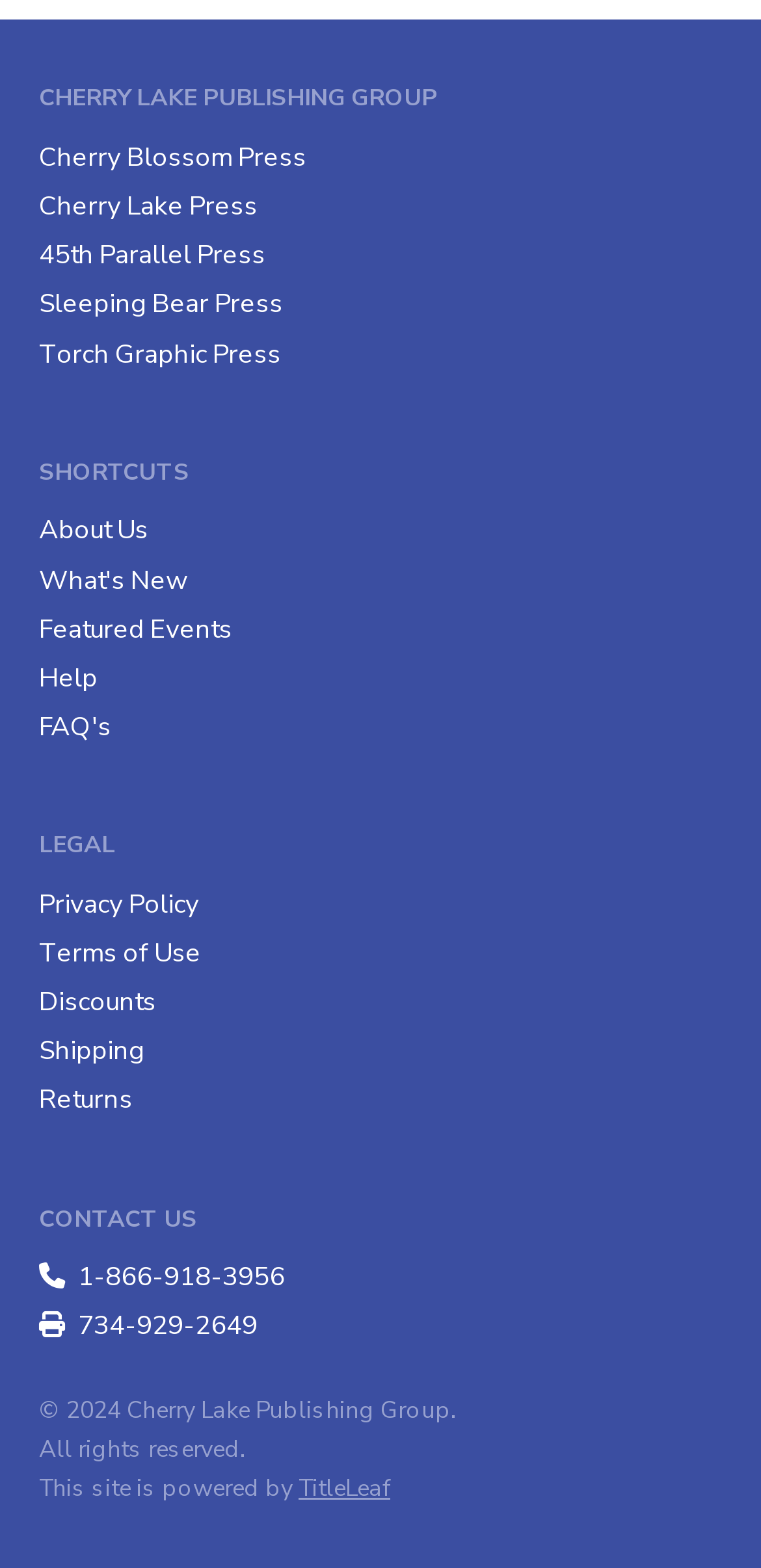Based on the element description "Featured Events", predict the bounding box coordinates of the UI element.

[0.051, 0.389, 0.305, 0.413]